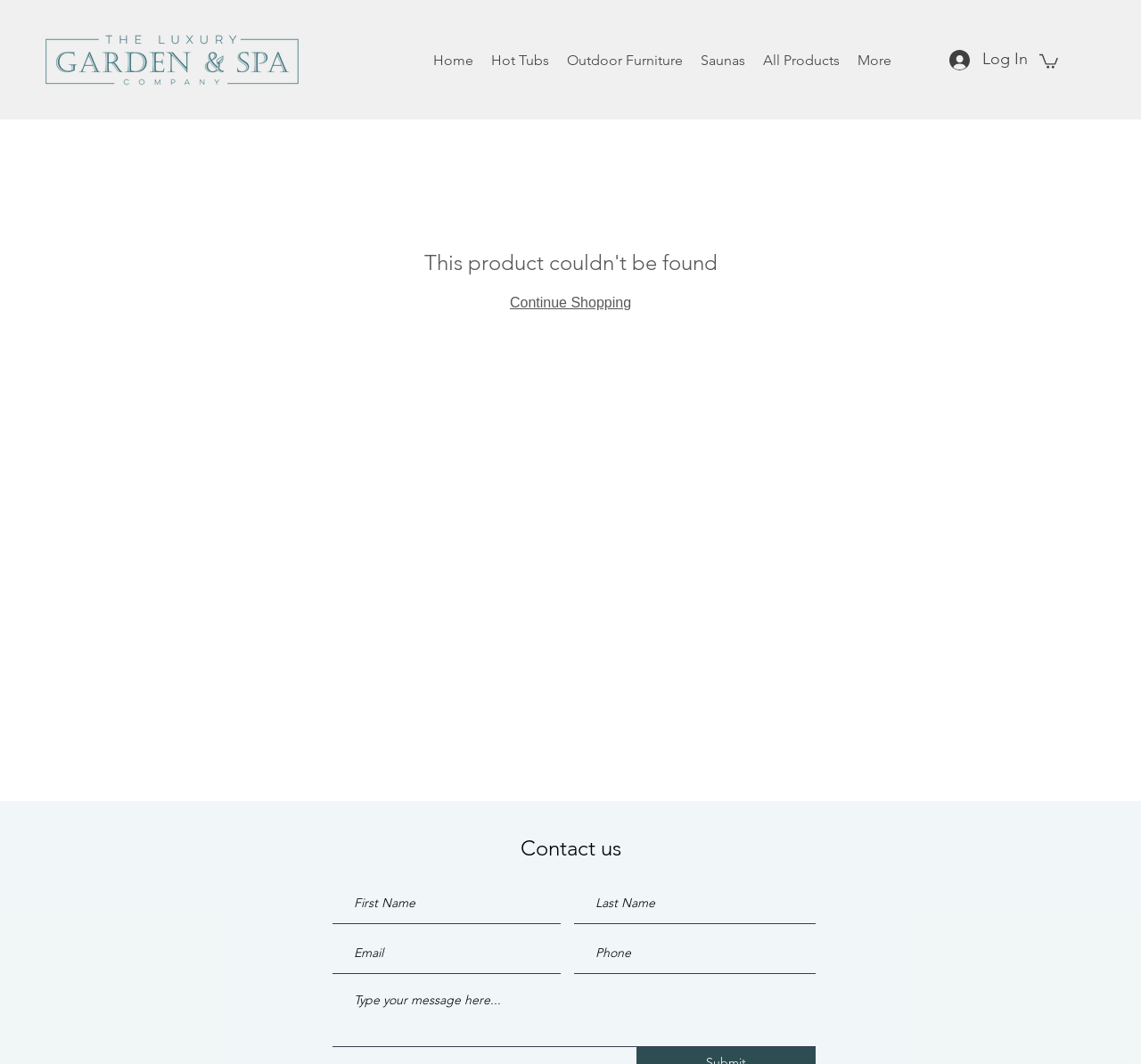Respond with a single word or phrase to the following question:
How many navigation links are there?

6